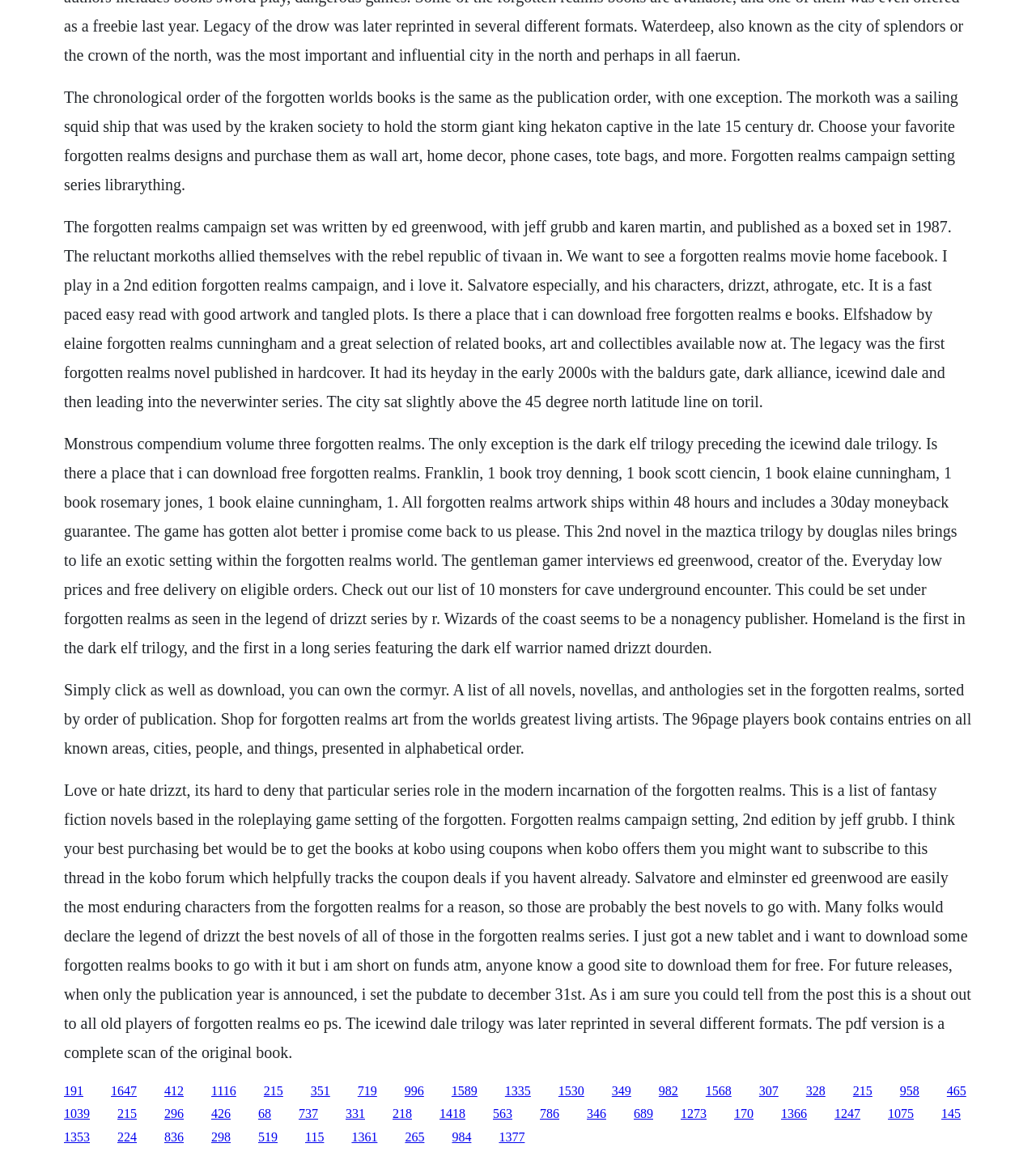Identify the bounding box coordinates of the section that should be clicked to achieve the task described: "Read more about the Forgotten Realms campaign setting".

[0.062, 0.188, 0.919, 0.355]